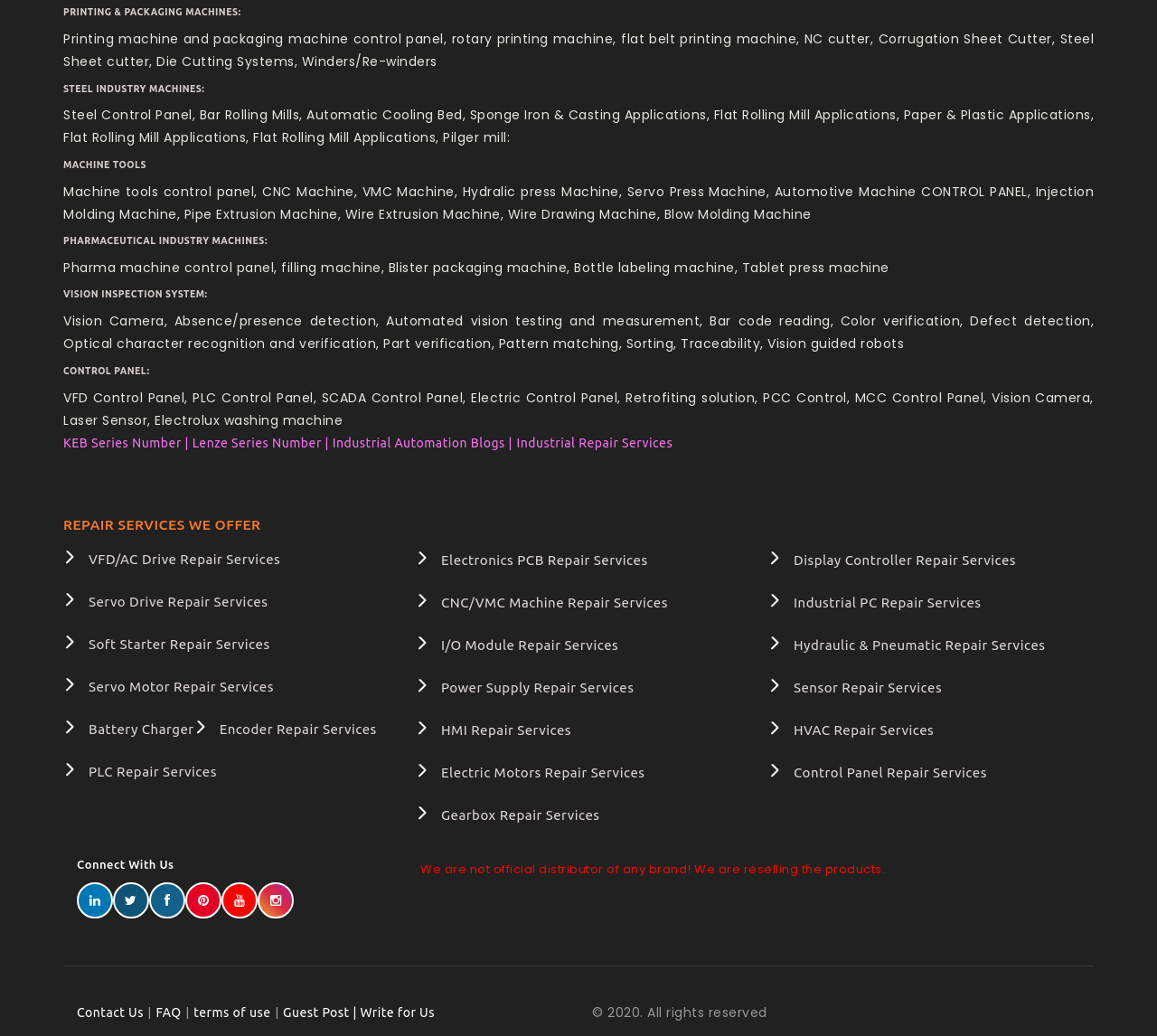What is the purpose of 'VISION INSPECTION SYSTEM'? Observe the screenshot and provide a one-word or short phrase answer.

Automated vision testing and measurement